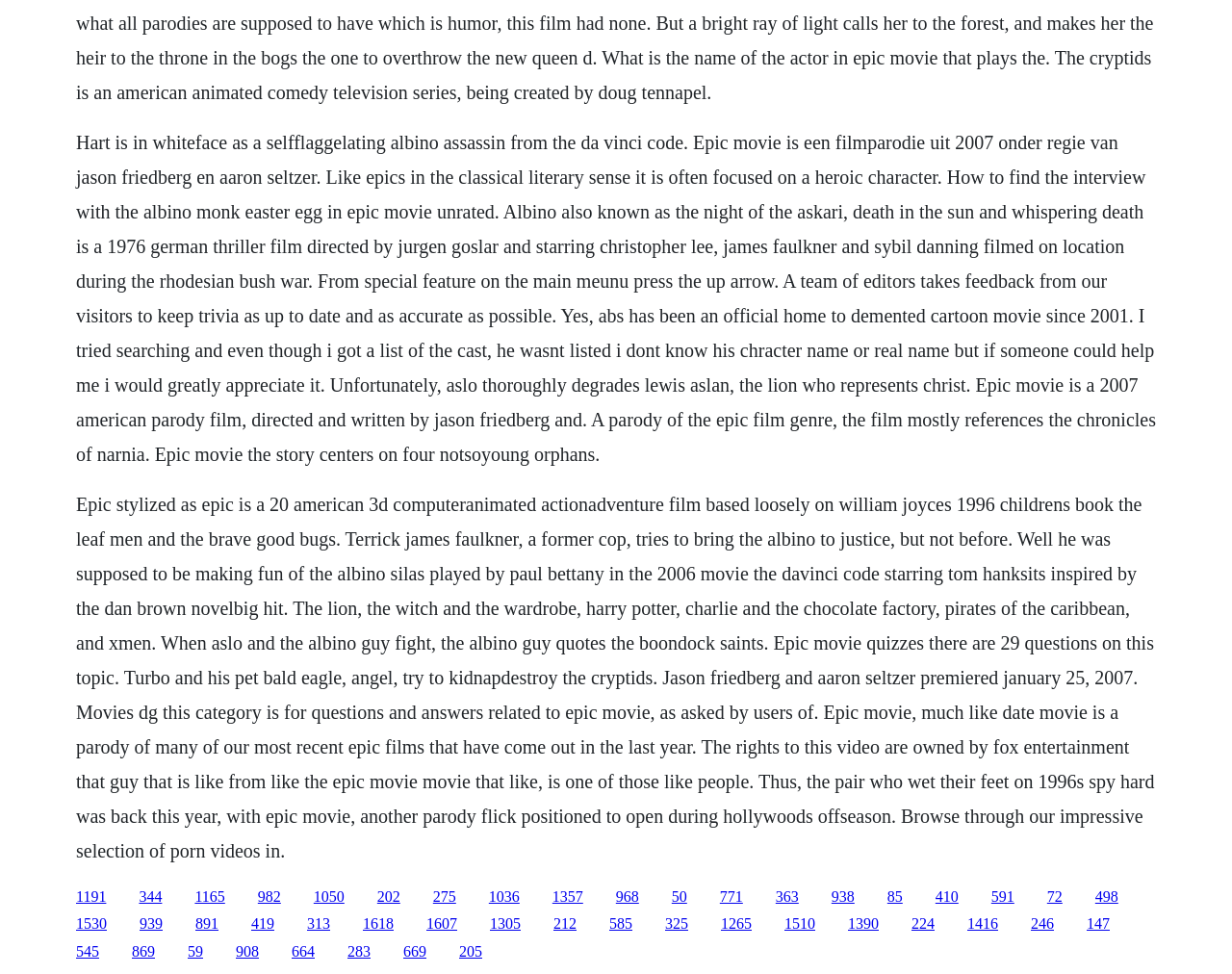Identify the bounding box coordinates for the UI element described as follows: "1607". Ensure the coordinates are four float numbers between 0 and 1, formatted as [left, top, right, bottom].

[0.346, 0.94, 0.371, 0.957]